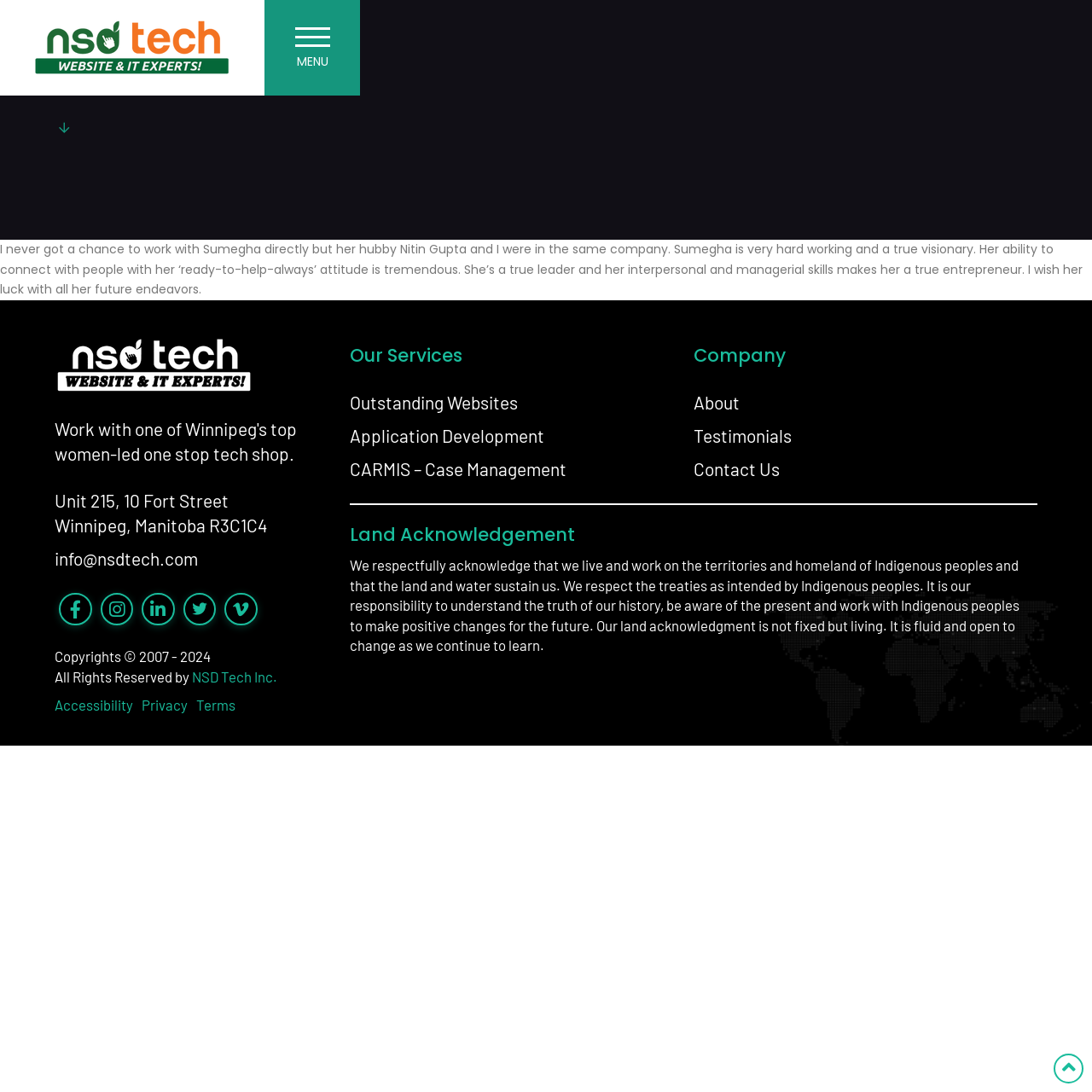Please locate the bounding box coordinates of the element that needs to be clicked to achieve the following instruction: "Check the Copyright information". The coordinates should be four float numbers between 0 and 1, i.e., [left, top, right, bottom].

[0.05, 0.593, 0.193, 0.609]